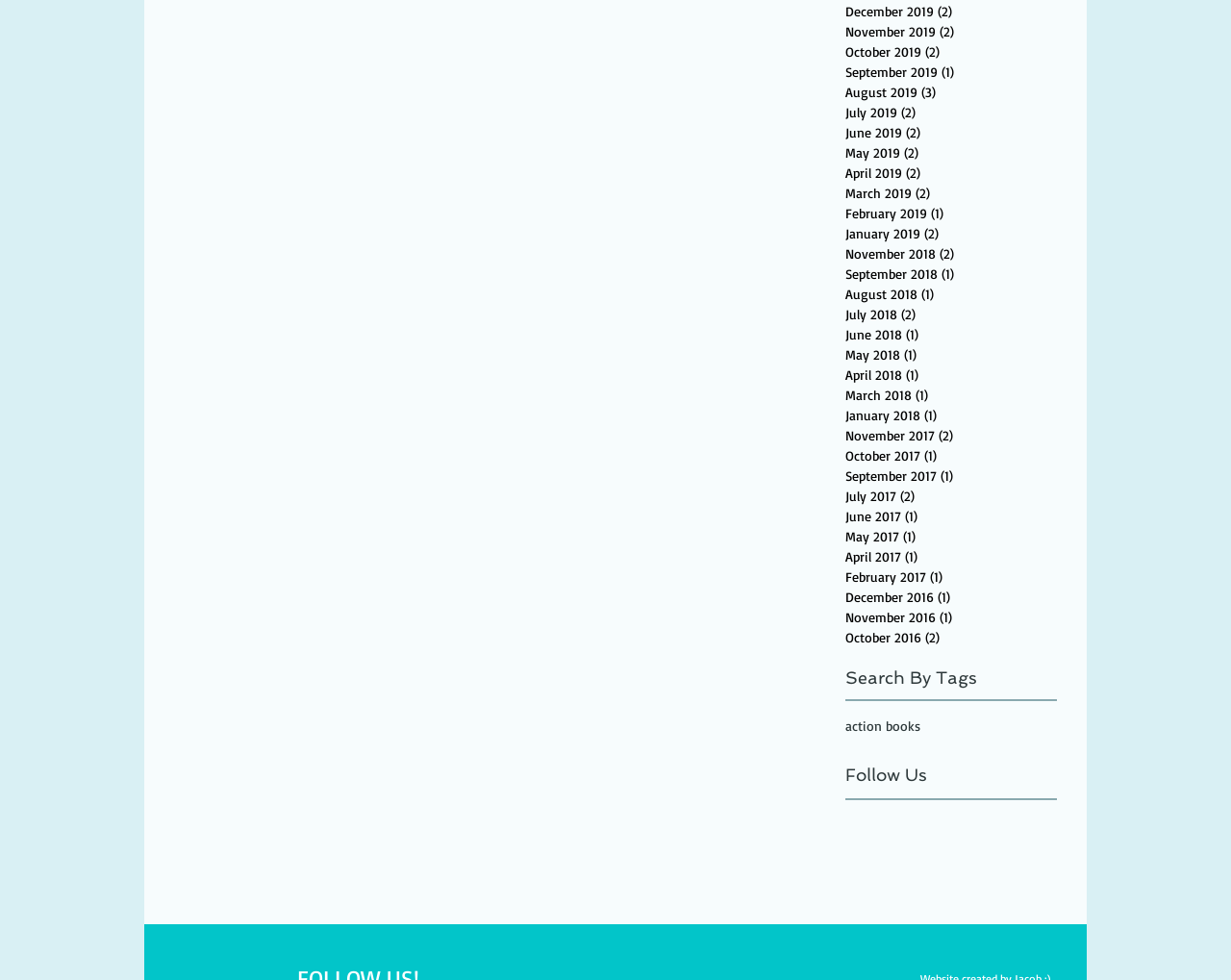Given the webpage screenshot, identify the bounding box of the UI element that matches this description: "action books".

[0.687, 0.732, 0.748, 0.749]